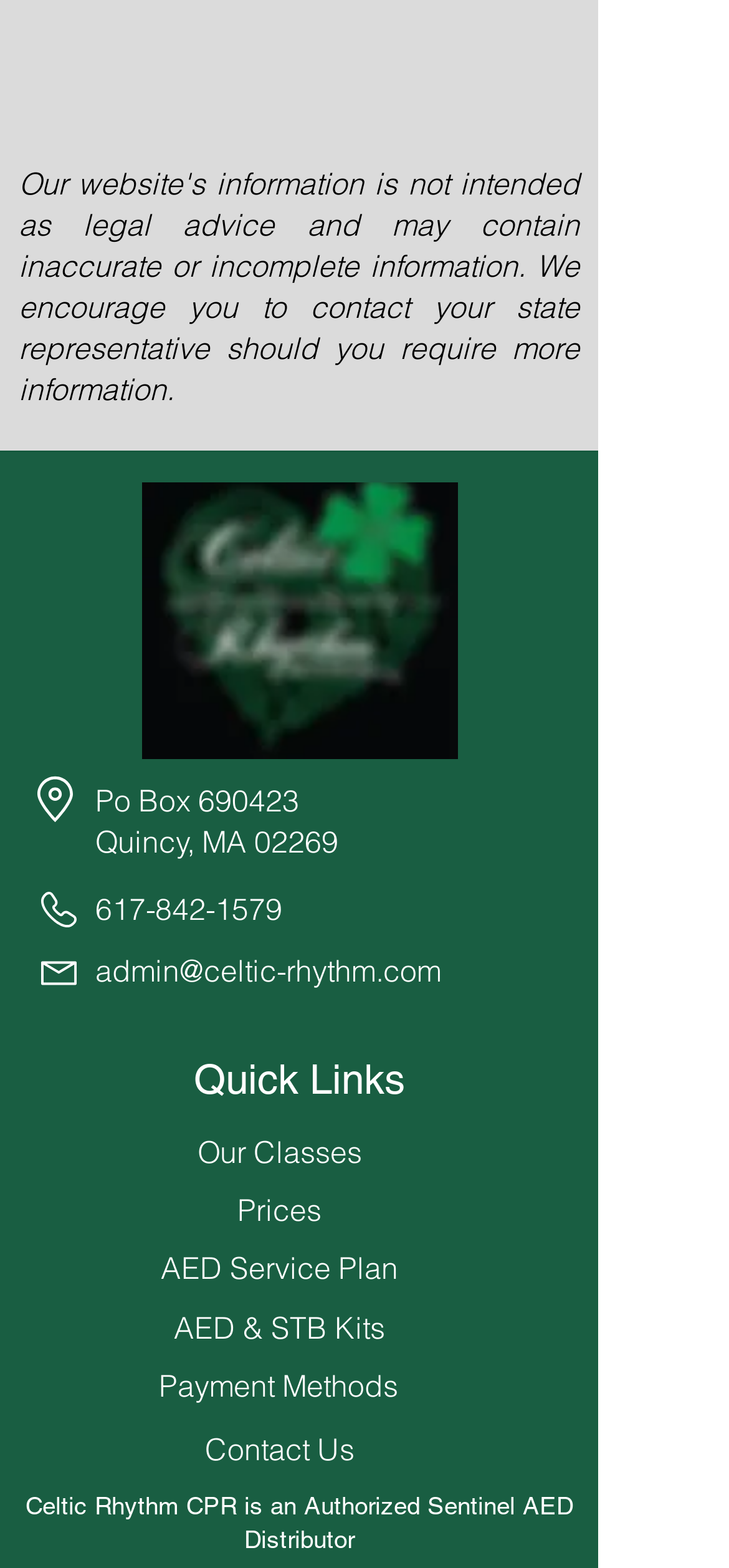Identify the bounding box for the given UI element using the description provided. Coordinates should be in the format (top-left x, top-left y, bottom-right x, bottom-right y) and must be between 0 and 1. Here is the description: AED Service Plan

[0.221, 0.795, 0.546, 0.822]